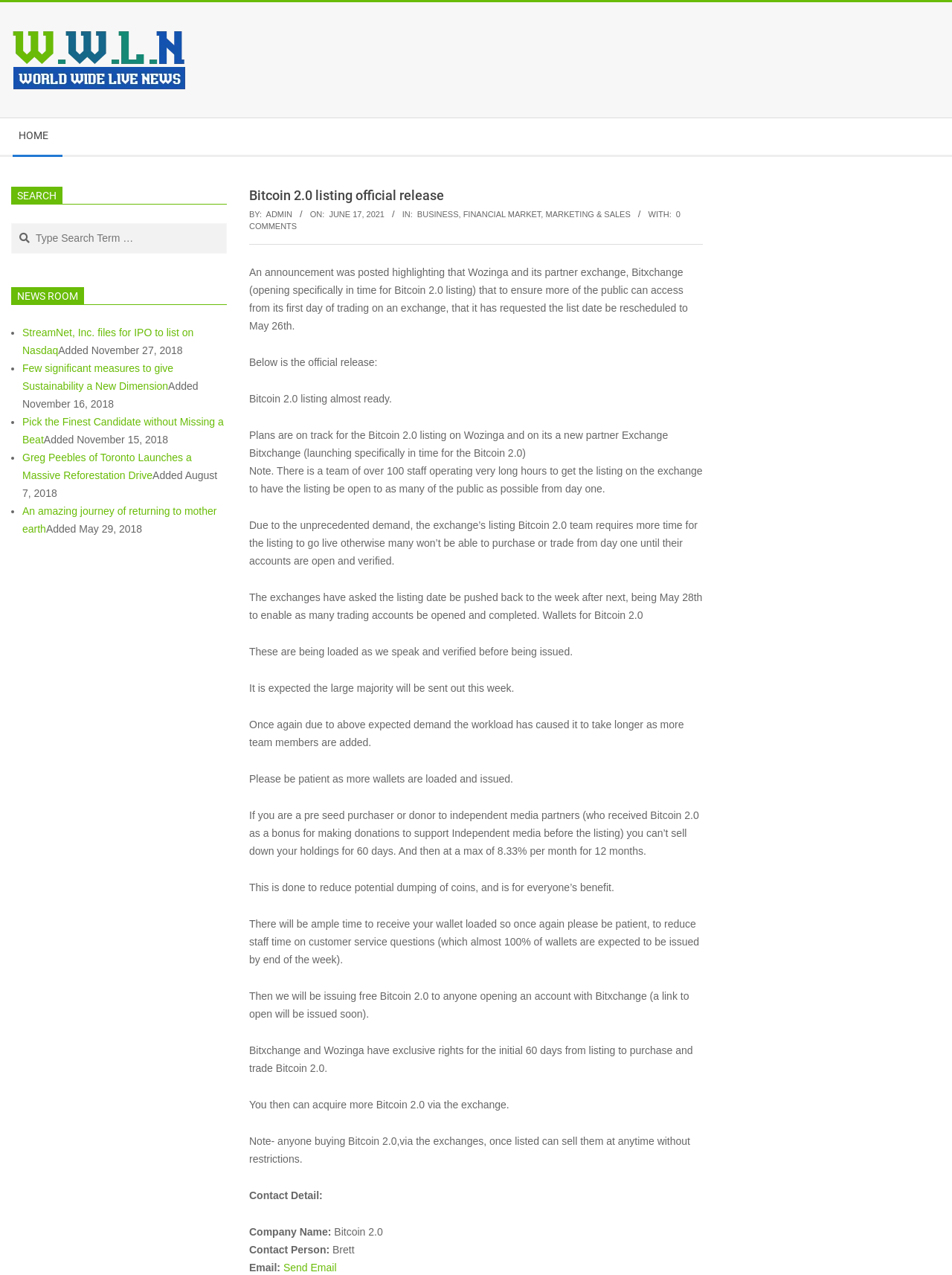What is the expected time for the large majority of wallets to be sent out?
Look at the image and construct a detailed response to the question.

From the webpage content, it is mentioned that it is expected the large majority will be sent out this week, referring to the wallets for Bitcoin 2.0.